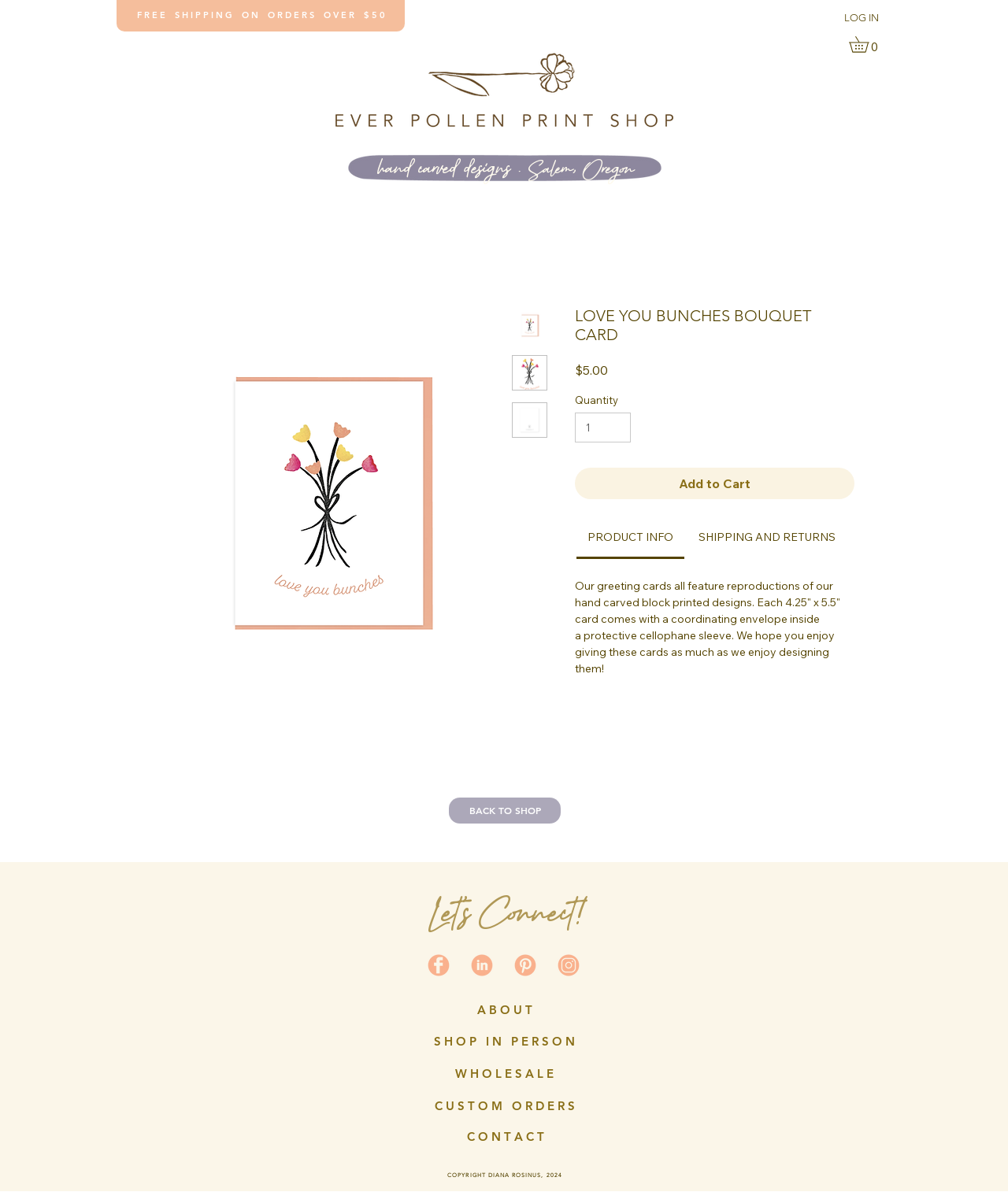Based on the element description 0, identify the bounding box coordinates for the UI element. The coordinates should be in the format (top-left x, top-left y, bottom-right x, bottom-right y) and within the 0 to 1 range.

[0.842, 0.03, 0.877, 0.044]